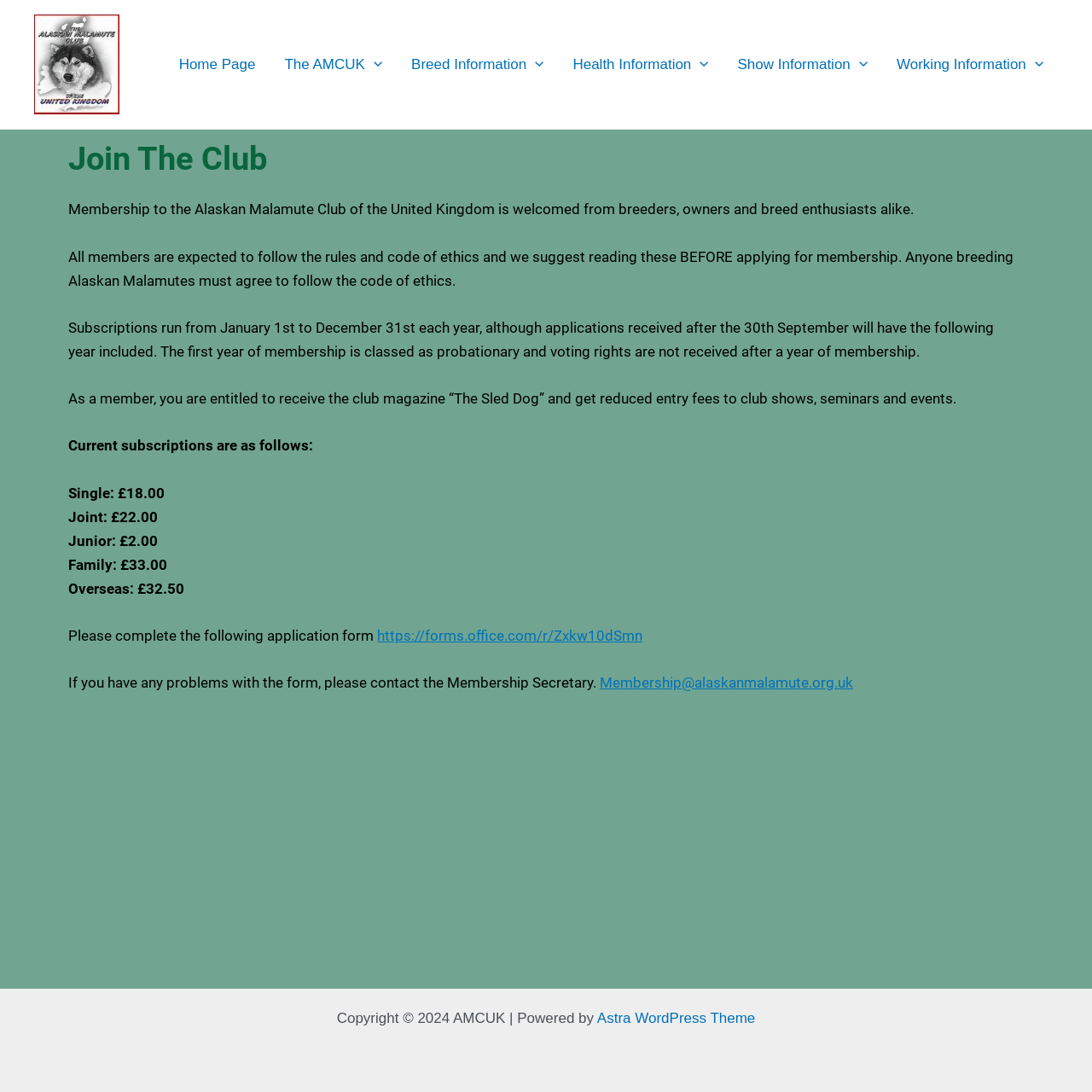Determine the bounding box coordinates for the area that needs to be clicked to fulfill this task: "Toggle the 'Breed Information' menu". The coordinates must be given as four float numbers between 0 and 1, i.e., [left, top, right, bottom].

[0.482, 0.028, 0.498, 0.09]